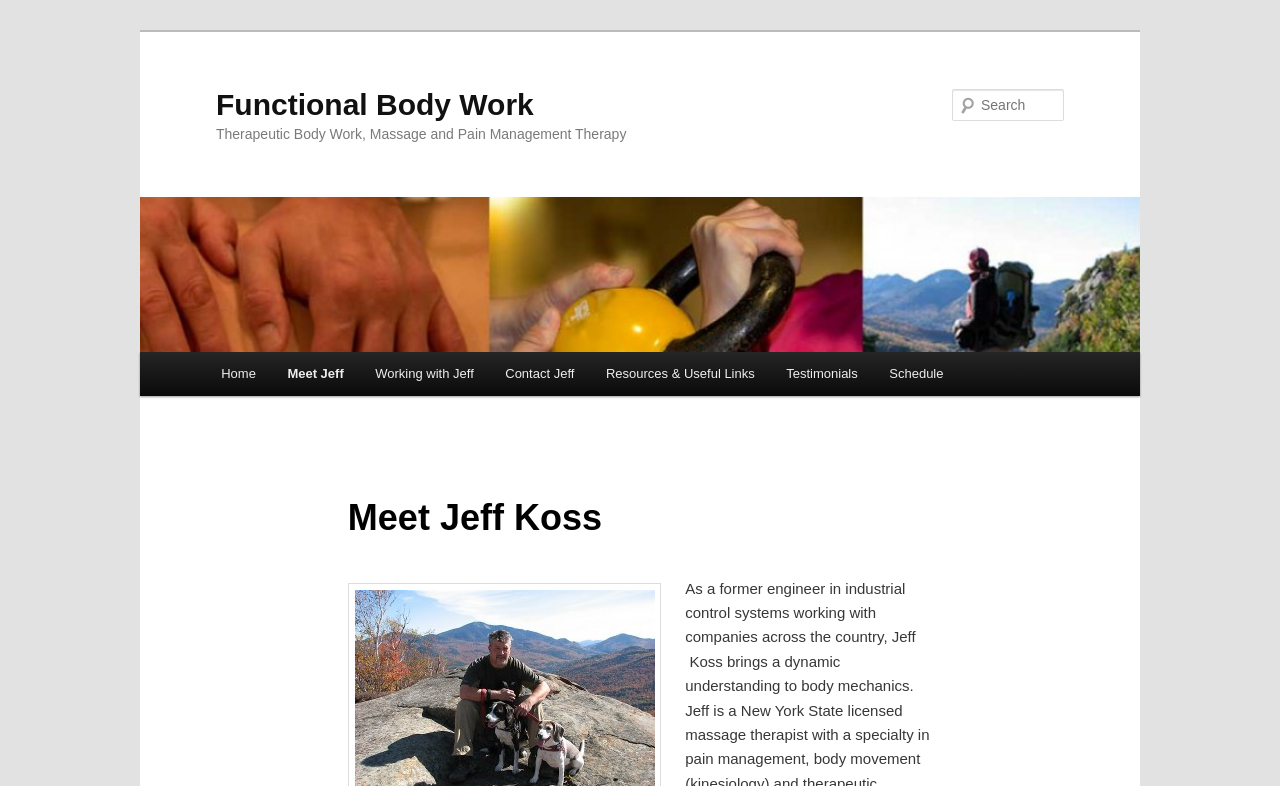Determine the bounding box coordinates for the UI element described. Format the coordinates as (top-left x, top-left y, bottom-right x, bottom-right y) and ensure all values are between 0 and 1. Element description: parent_node: Functional Body Work

[0.109, 0.25, 0.891, 0.448]